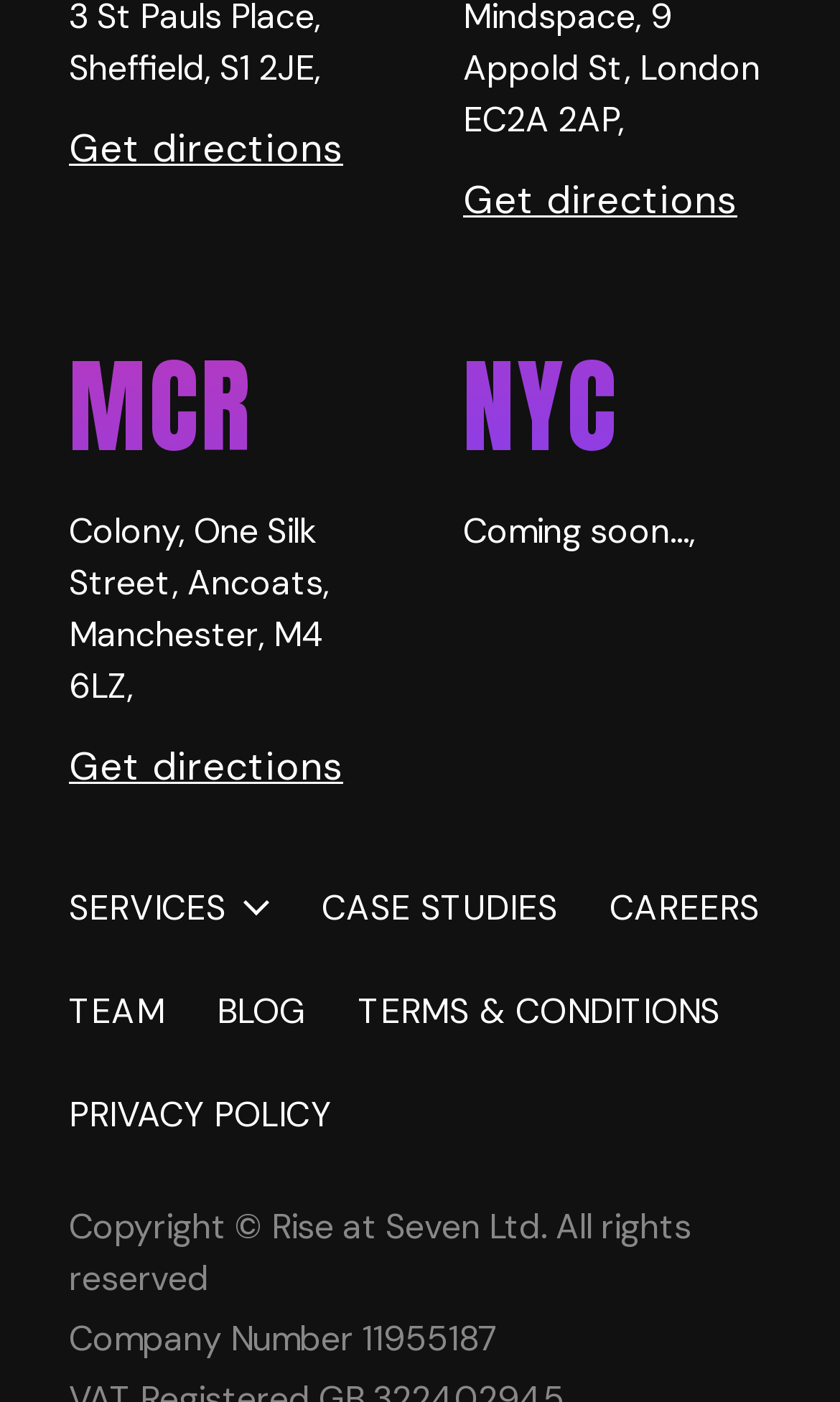Kindly respond to the following question with a single word or a brief phrase: 
What is the company name mentioned at the bottom of the webpage?

Rise at Seven Ltd.